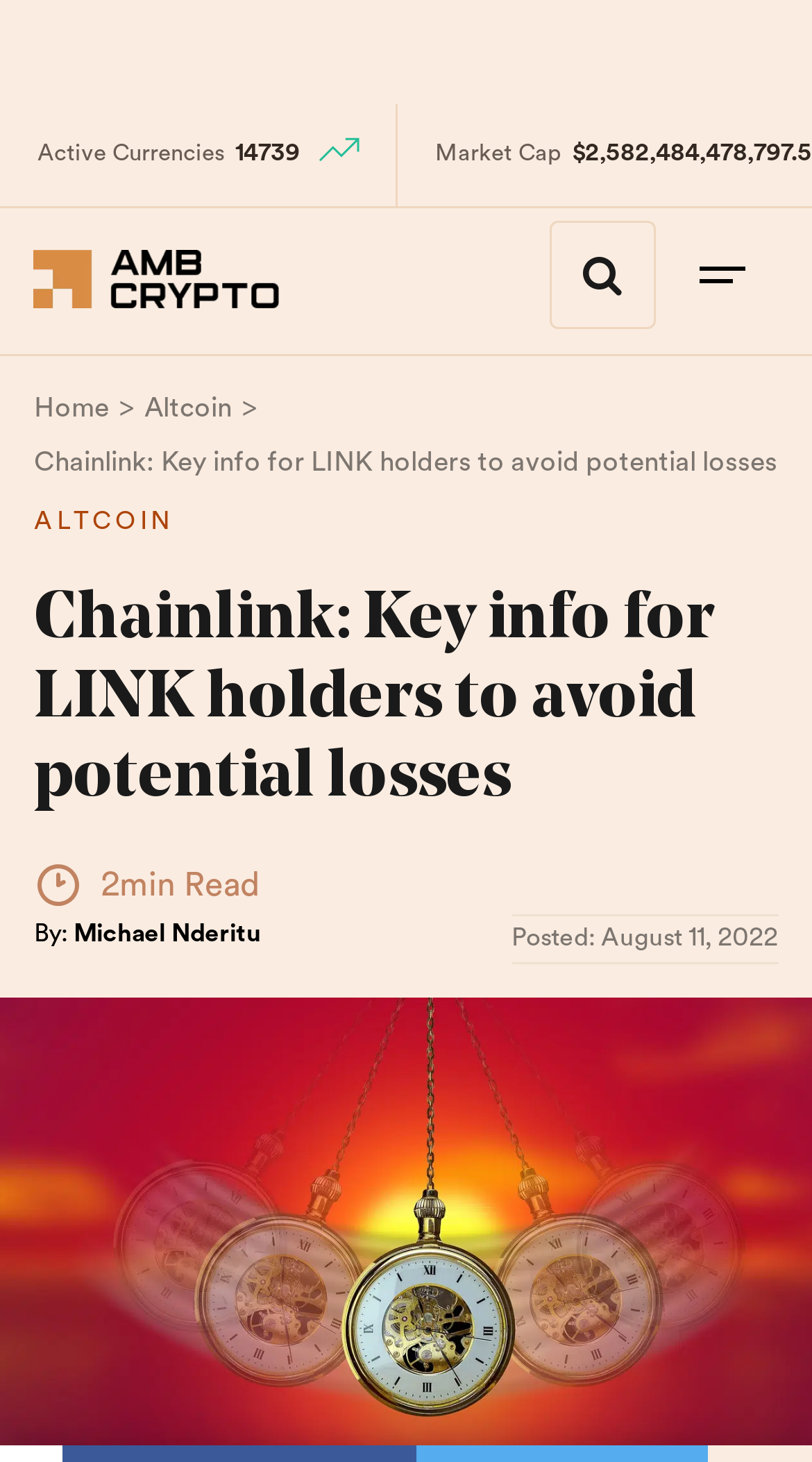Offer a detailed account of what is visible on the webpage.

The webpage appears to be an article about Chainlink, specifically providing key information for LINK holders to avoid potential losses. At the top, there is a navigation bar with links to "Home" and "Altcoin" on the left, and a breadcrumb trail on the right. Below the navigation bar, there is a heading with the title of the article, accompanied by a small image on the left.

On the top-right corner, there are two static text elements displaying "Active Currencies" and "14739", with an image in between. Next to these elements, there is another static text element showing "Market Cap". Further to the right, there is a larger image.

The main content of the article is below the heading, with a "2min Read" label on the top-left corner, indicating the estimated reading time. The article's posted date, "August 11, 2022", is displayed on the top-right corner, along with the author's name, "Michael Nderitu", on the bottom-left corner.

There are a total of 5 images on the page, including the one associated with the "AMBCrypto" link at the top, and another one below the navigation bar. The page also contains several links, including "AMBCrypto", "Home", "Altcoin", and "ALTCOIN", which are scattered throughout the navigation bar and the article's content.